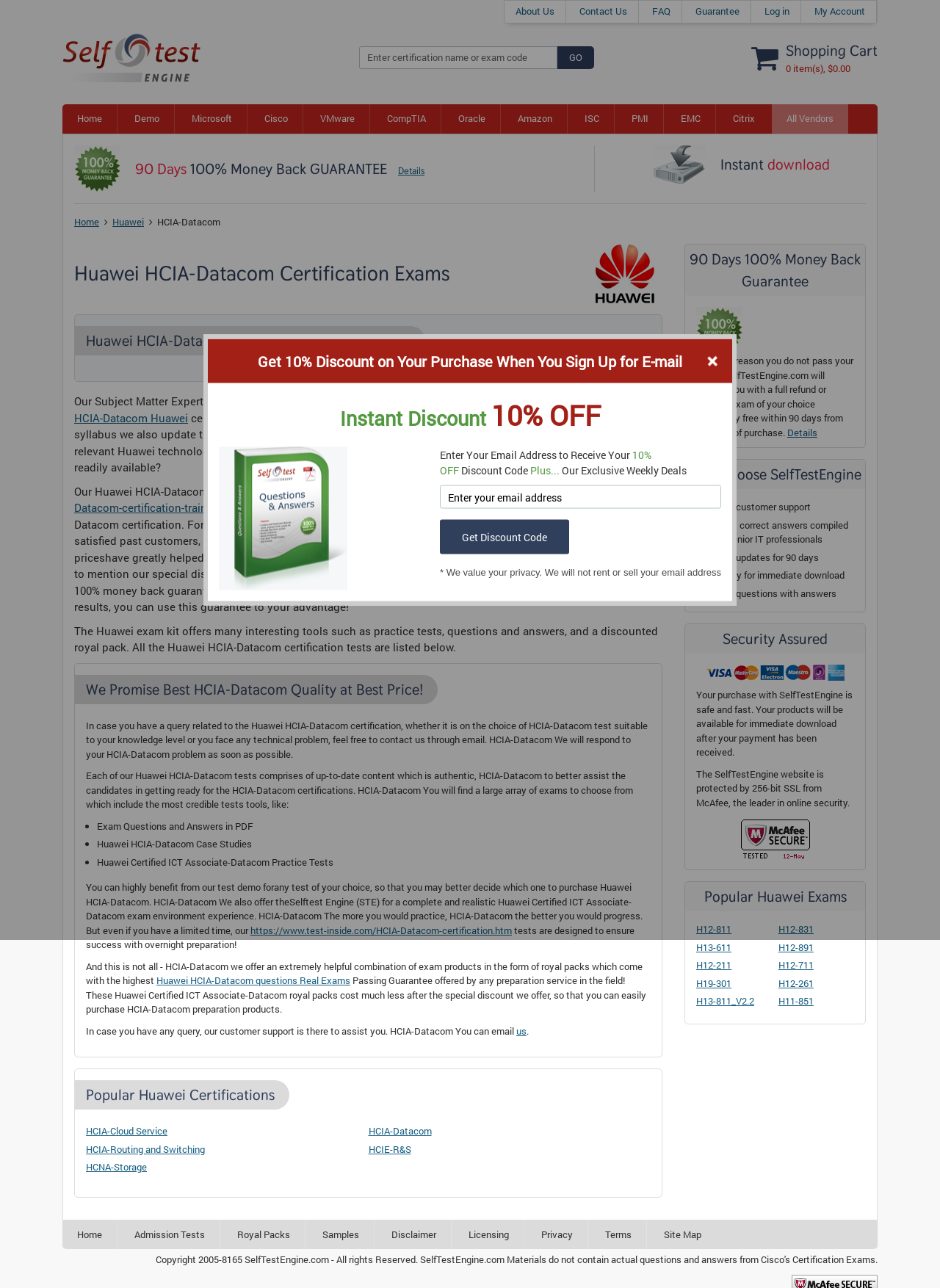Answer the question in one word or a short phrase:
How many navigation links are at the top of the page?

7